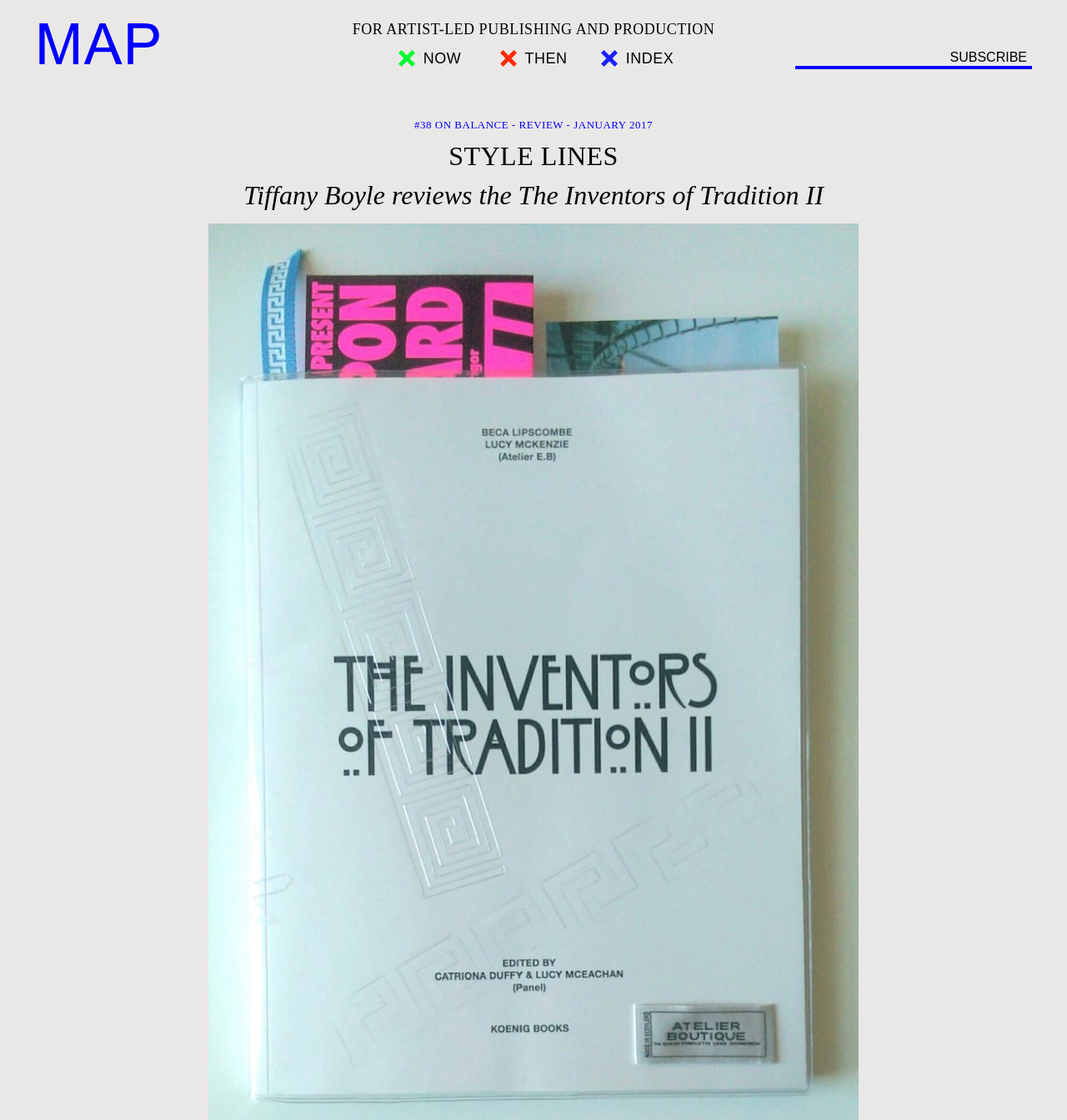Deliver a detailed narrative of the webpage's visual and textual elements.

The webpage appears to be an article or review page from MAP Magazine, with a focus on art and publishing. At the top left, there is a link to the MAP Magazine homepage, accompanied by a small image of the magazine's logo. 

To the right of the logo, there is a tagline or slogan that reads "FOR ARTIST-LED PUBLISHING AND PRODUCTION". Below this, there are three links in a row, labeled "NOW", "THEN", and "INDEX", which may be navigation links or categories.

On the right side of the page, there is a subscription form with a required email field and a "SUBSCRIBE" button. 

The main content of the page is a review or article titled "Tiffany Boyle reviews the The Inventors of Tradition II", which is headed by a larger heading "STYLE LINES". There is also a smaller link below the title, which appears to be a related article or review from January 2017.